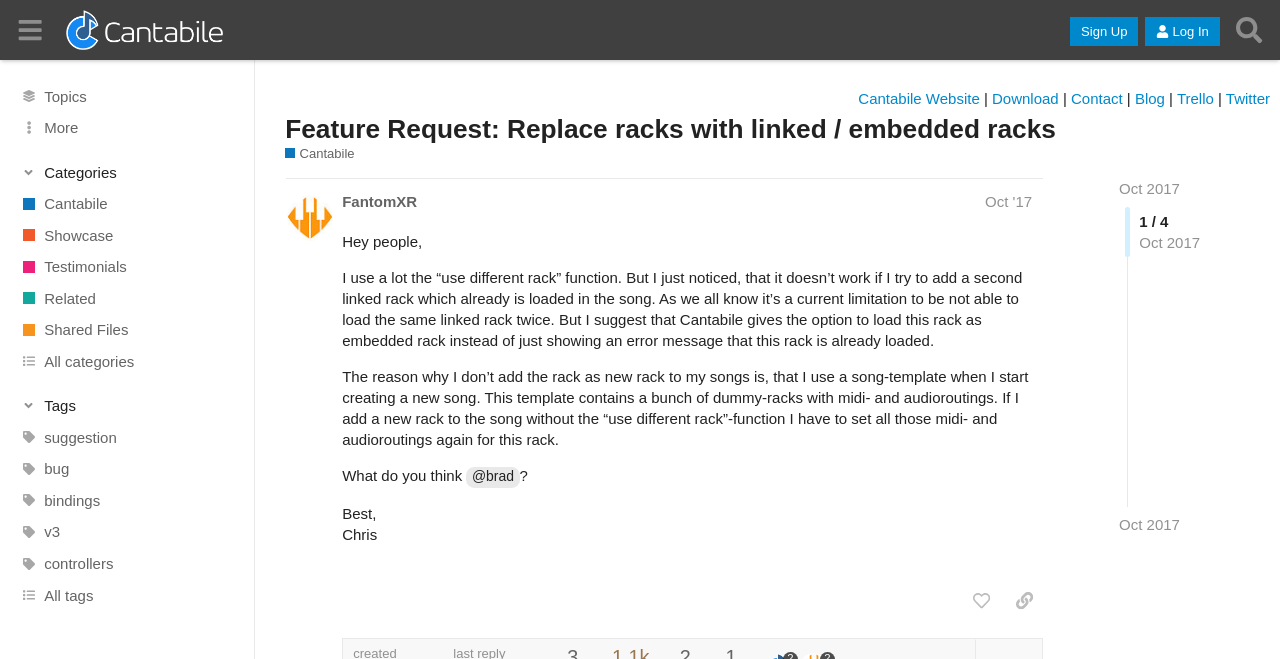Please answer the following question as detailed as possible based on the image: 
What is the name of the community?

I found the answer by looking at the top-left corner of the webpage, where it says 'Cantabile Community' in a link element.